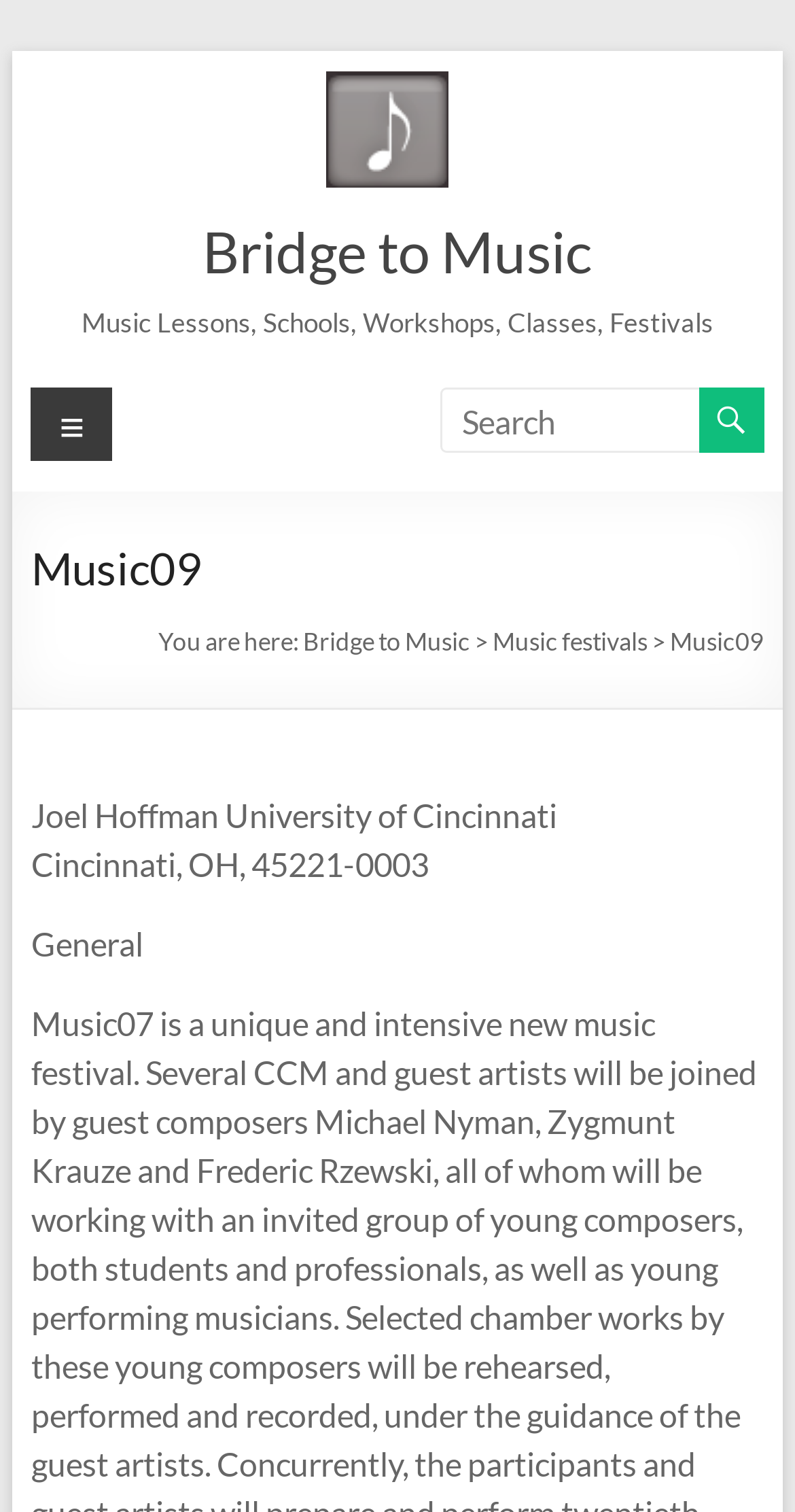Use a single word or phrase to answer the question:
What is the location of the music festival?

Cincinnati, OH